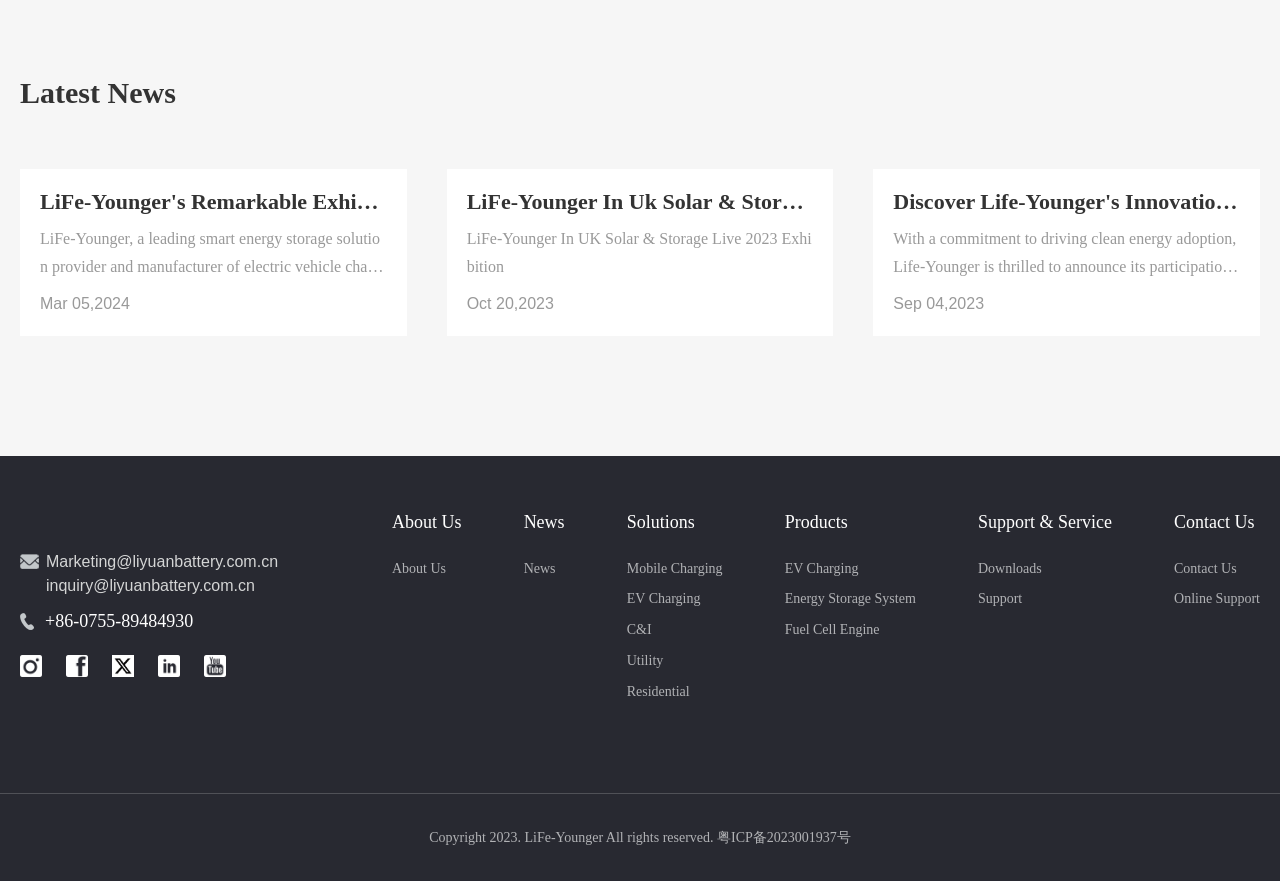Determine the bounding box coordinates of the clickable region to carry out the instruction: "Learn more about LiFe-Younger's Solutions".

[0.49, 0.574, 0.564, 0.611]